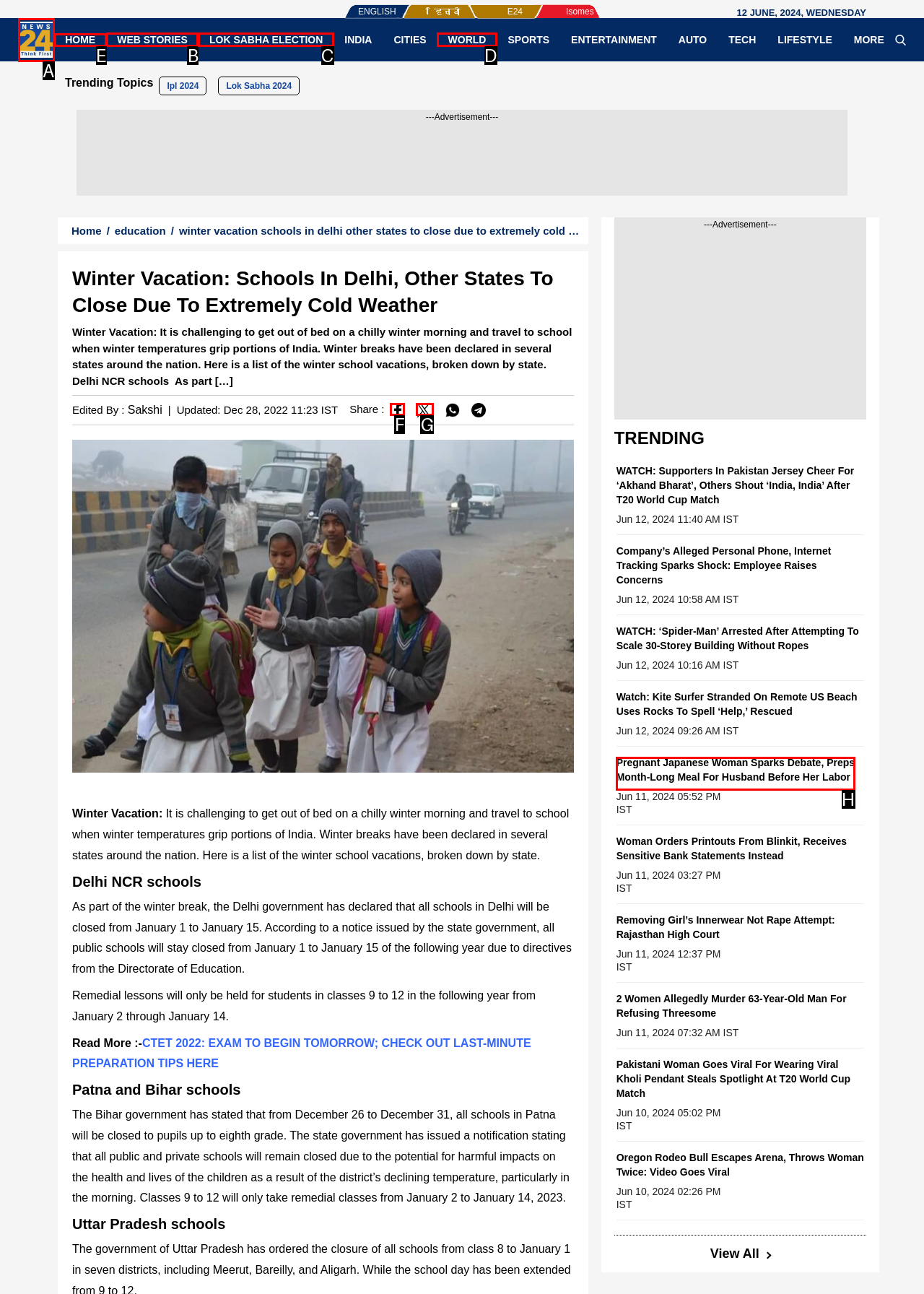Which HTML element should be clicked to fulfill the following task: Click on the 'HOME' link?
Reply with the letter of the appropriate option from the choices given.

E